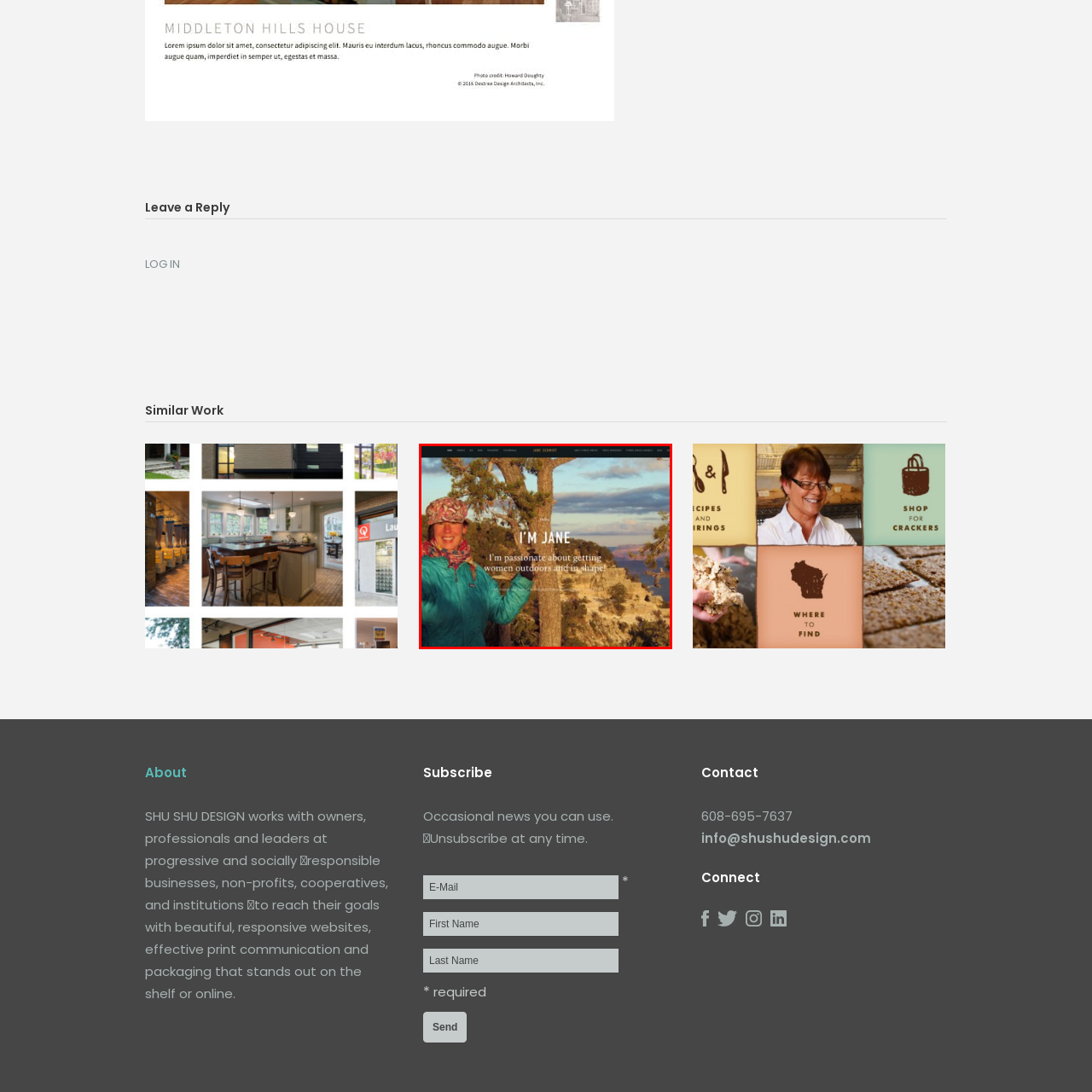Analyze and describe the image content within the red perimeter in detail.

The image features a woman named Jane standing outdoors against a scenic backdrop that showcases mountains and trees. She is wearing a bright blue jacket and a colorful, patterned hat. The sunlight illuminates her smiling face, reflecting her passion for the outdoors. A text overlay introduces her with "I'M JANE" followed by a statement about her dedication to encouraging women to engage in outdoor activities and fitness. The overall composition exudes an inviting and energetic vibe, highlighting Jane's commitment to promoting outdoor experiences for women.